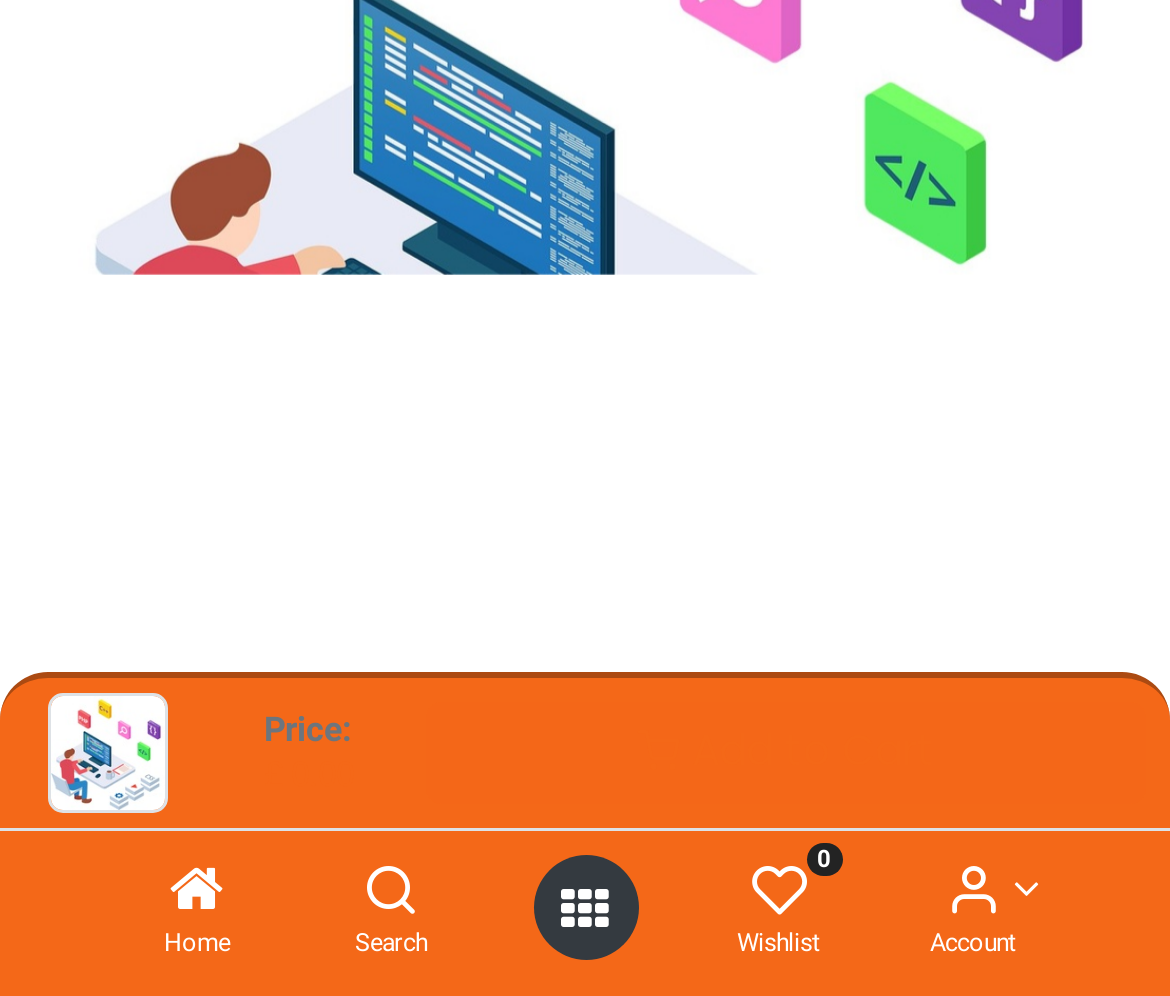Highlight the bounding box of the UI element that corresponds to this description: "aria-label="Open menu"".

[0.479, 0.875, 0.521, 0.947]